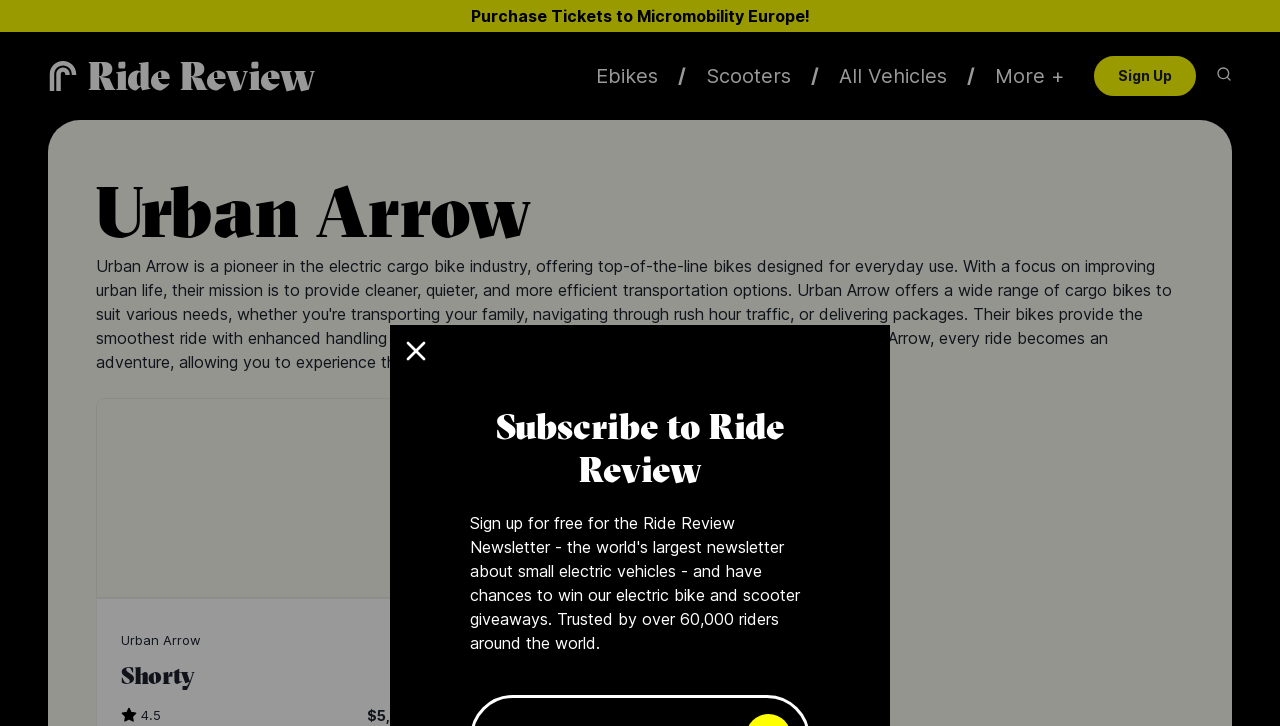What is the purpose of the 'Subscribe to Ride Review' section?
From the image, respond using a single word or phrase.

To subscribe to a newsletter